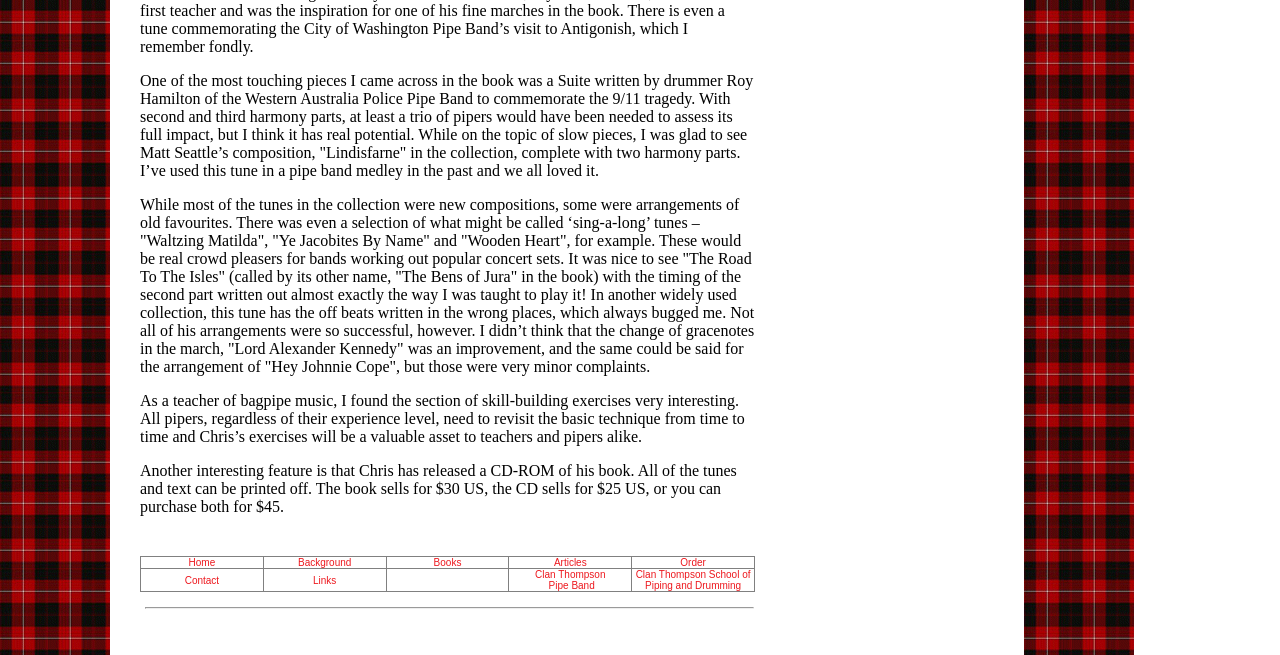Using the webpage screenshot, find the UI element described by Background. Provide the bounding box coordinates in the format (top-left x, top-left y, bottom-right x, bottom-right y), ensuring all values are floating point numbers between 0 and 1.

[0.233, 0.85, 0.275, 0.867]